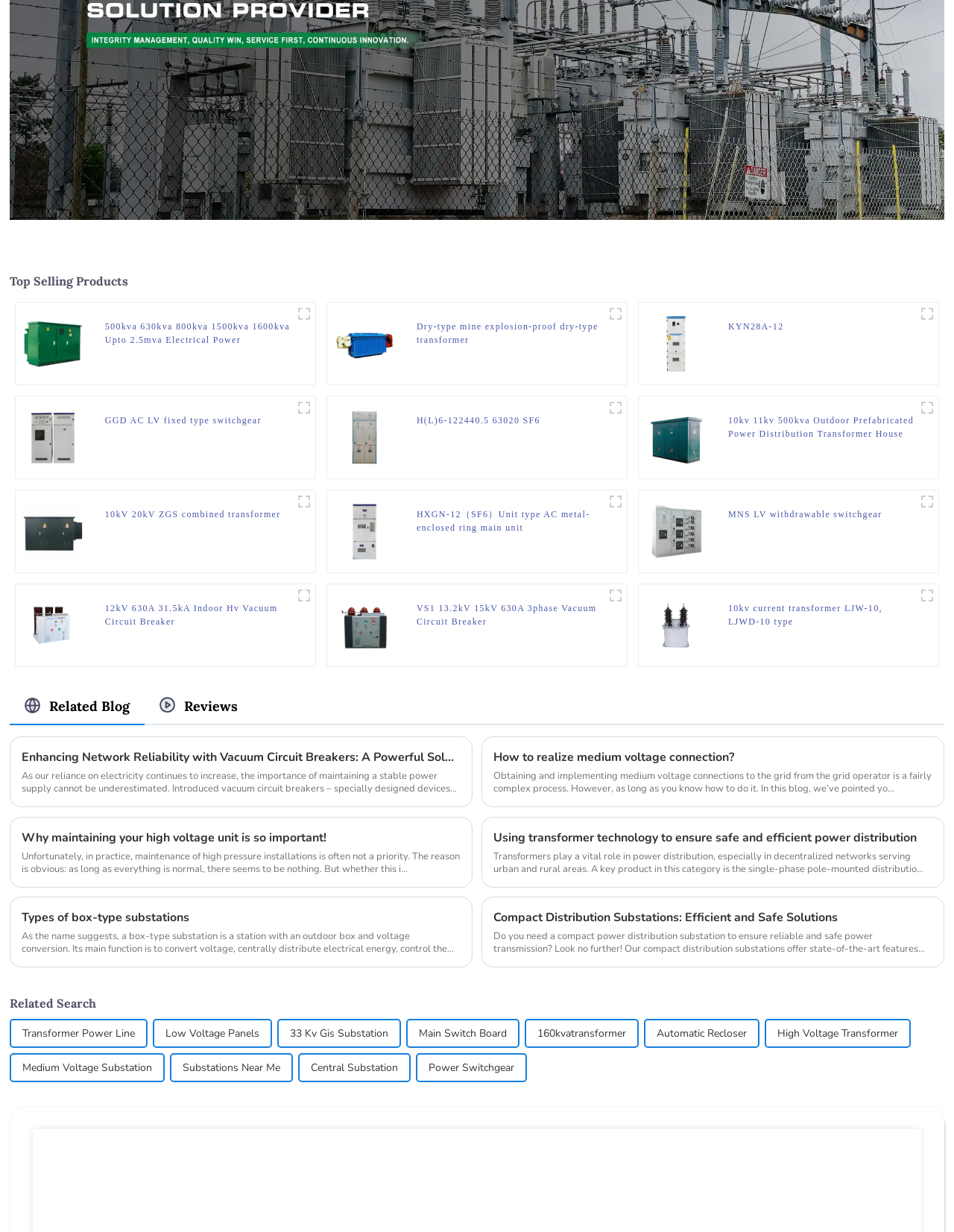Use a single word or phrase to answer this question: 
What is the category of the products on the webpage?

Electrical power distribution